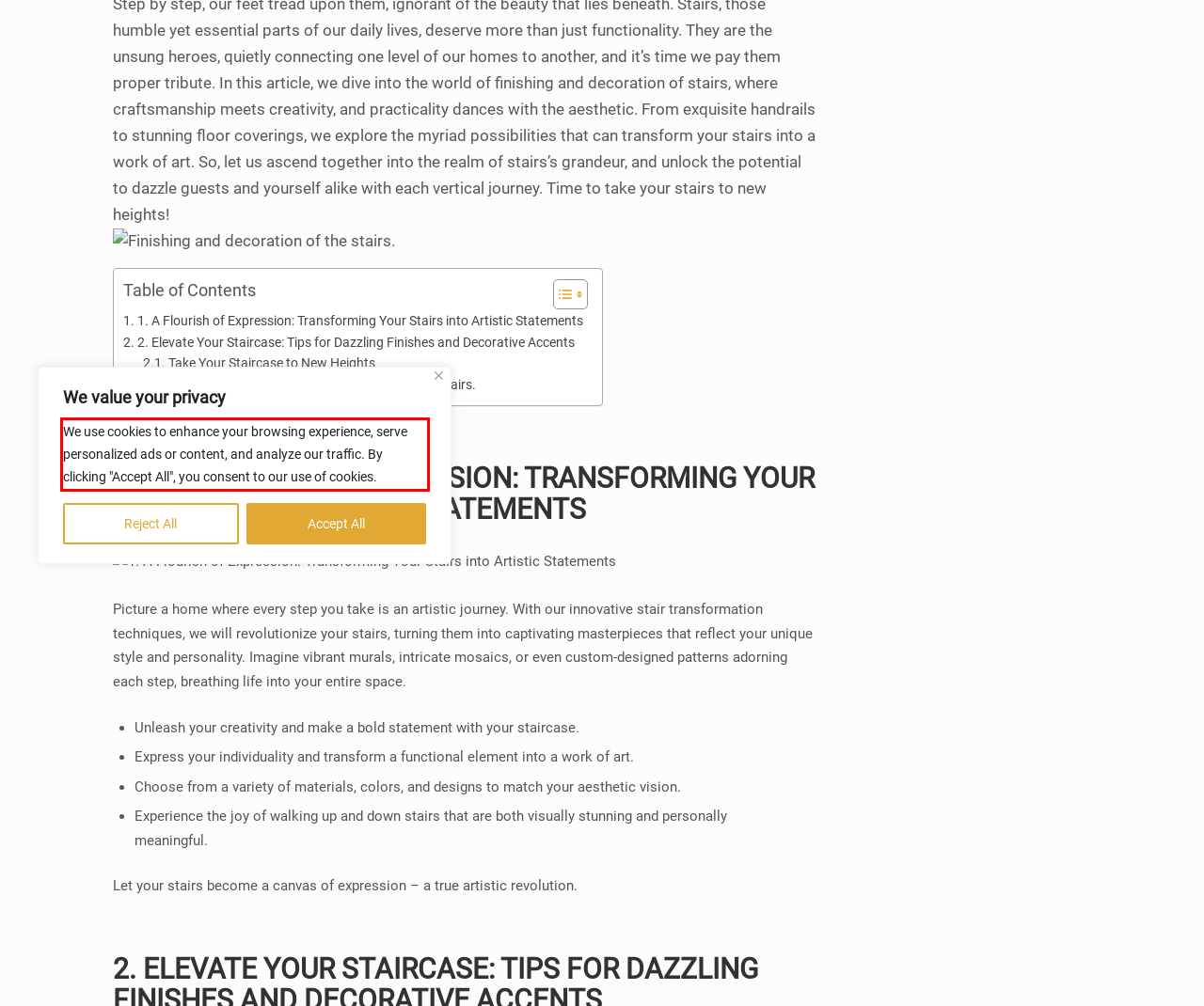You are given a screenshot with a red rectangle. Identify and extract the text within this red bounding box using OCR.

We use cookies to enhance your browsing experience, serve personalized ads or content, and analyze our traffic. By clicking "Accept All", you consent to our use of cookies.